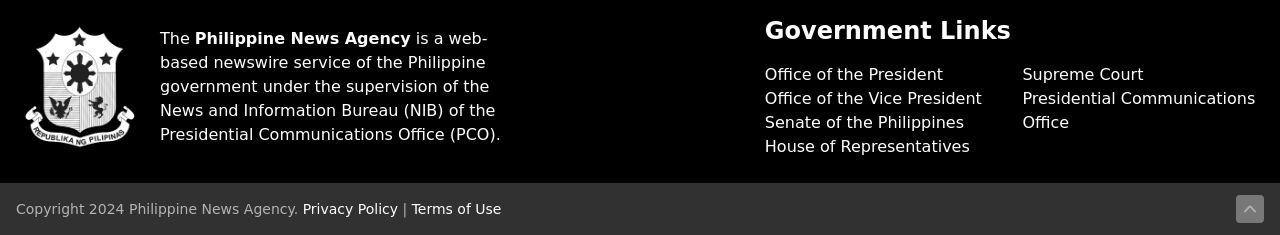Analyze the image and answer the question with as much detail as possible: 
What is the name of the government agency?

The name of the government agency can be found in the StaticText element with the text 'The Philippine News Agency' which is located at the top of the webpage.